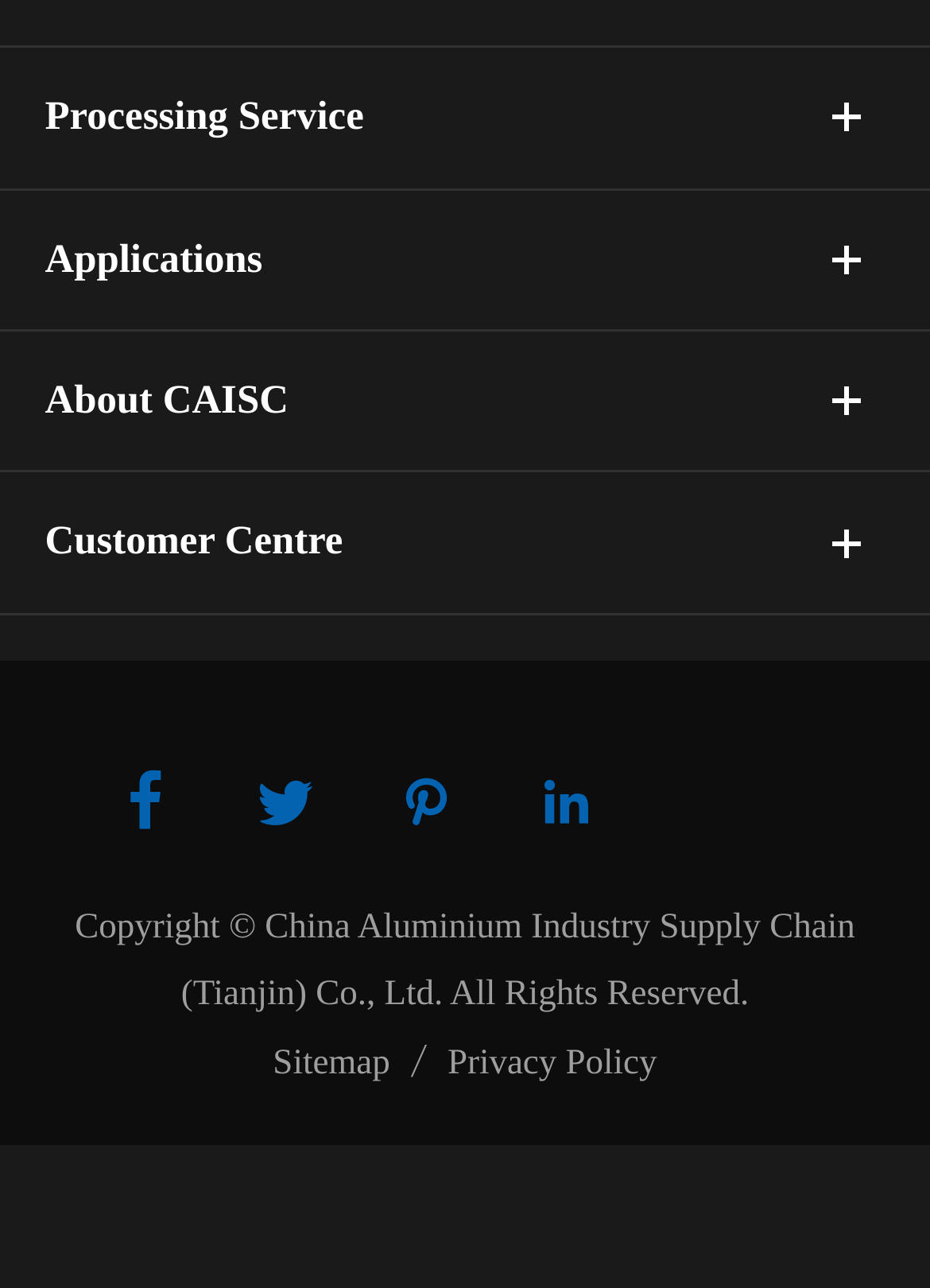Provide a one-word or short-phrase answer to the question:
How many social media links are there at the bottom of the webpage?

5